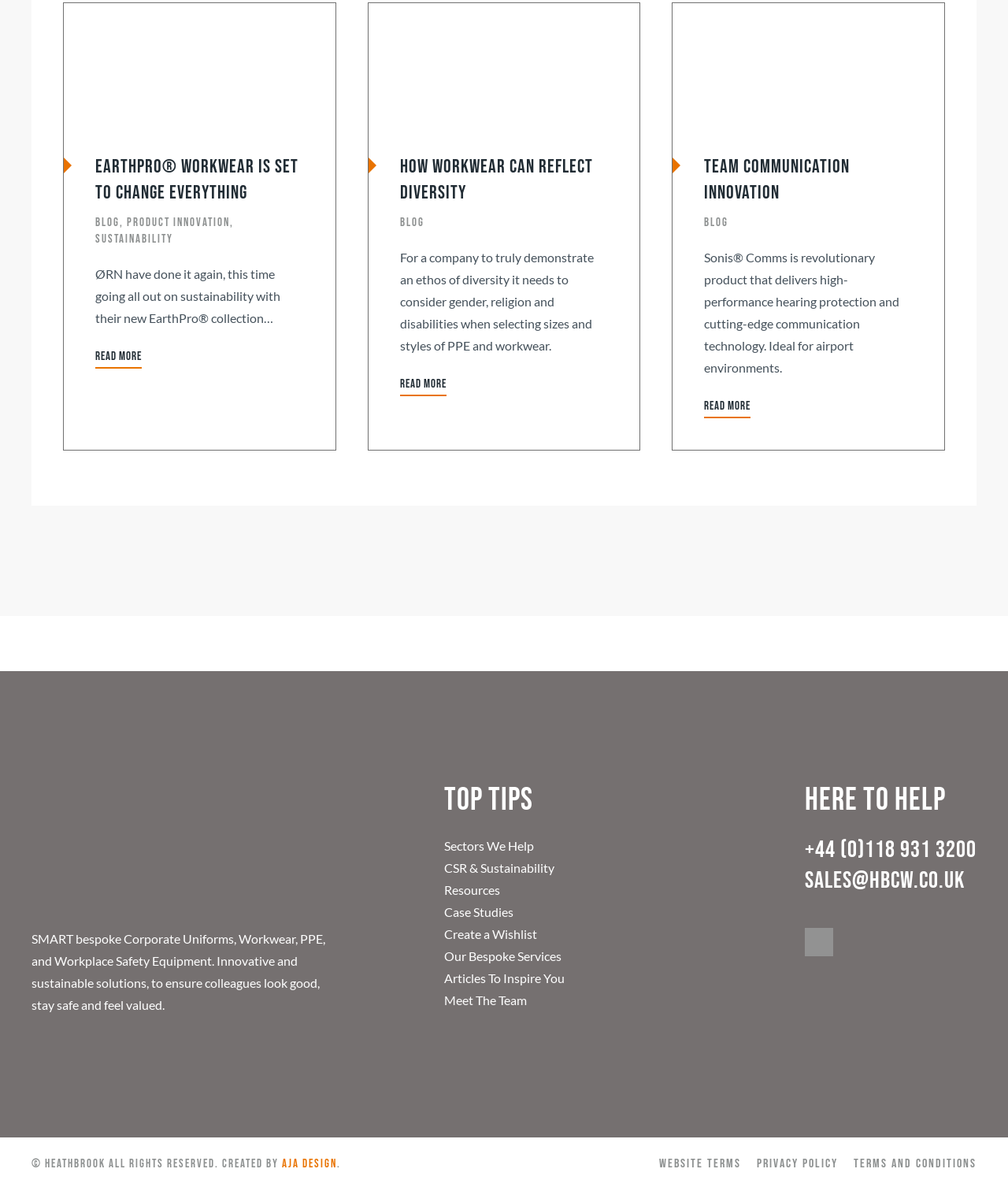What is Sonis Comms used for?
Answer the question with as much detail as you can, using the image as a reference.

The link 'Set of Sonis Comms against an aircraft background and man wearing them. Team Communication Innovation Blog Sonis® Comms is revolutionary product that delivers high-performance hearing protection and cutting-edge communication technology.' suggests that Sonis Comms is used for both hearing protection and communication. The image also shows a man wearing Sonis Comms in an aircraft background, implying that it is used in airport environments.